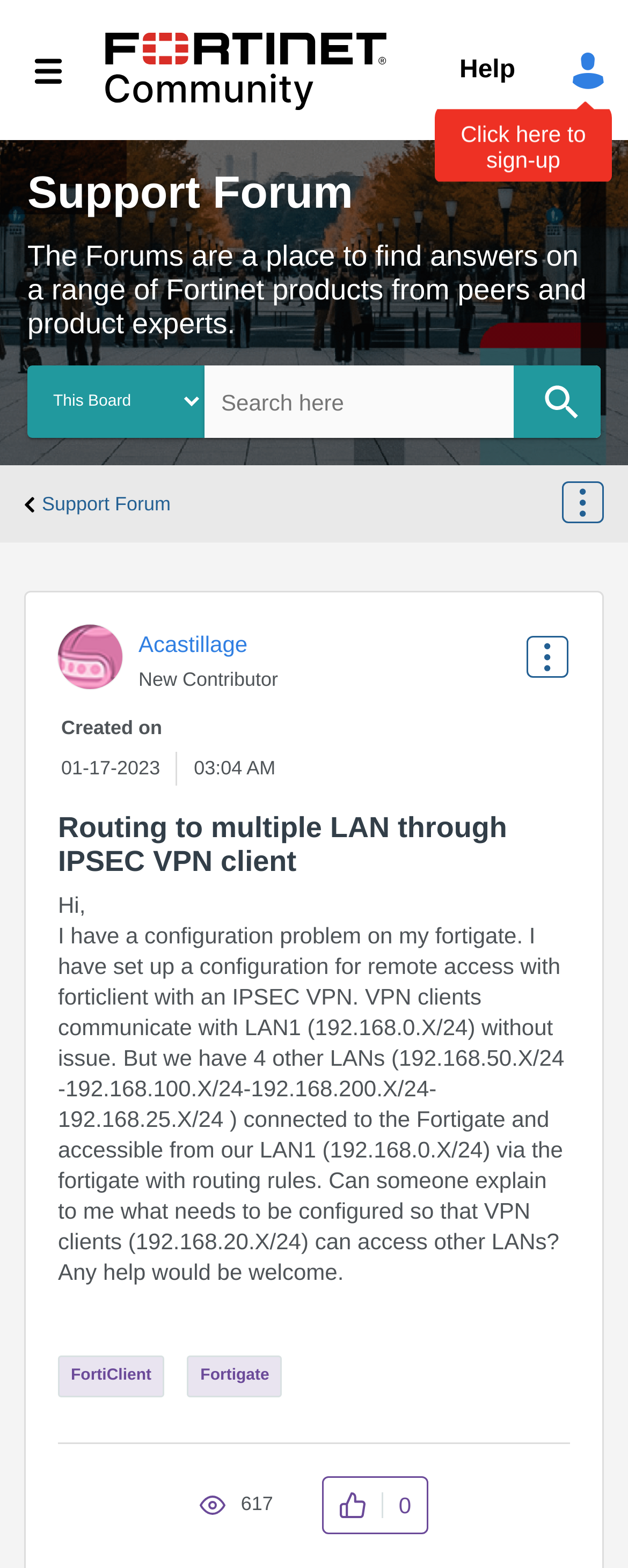What is the user's problem with their Fortigate configuration?
Look at the image and respond with a one-word or short phrase answer.

VPN clients cannot access other LANs